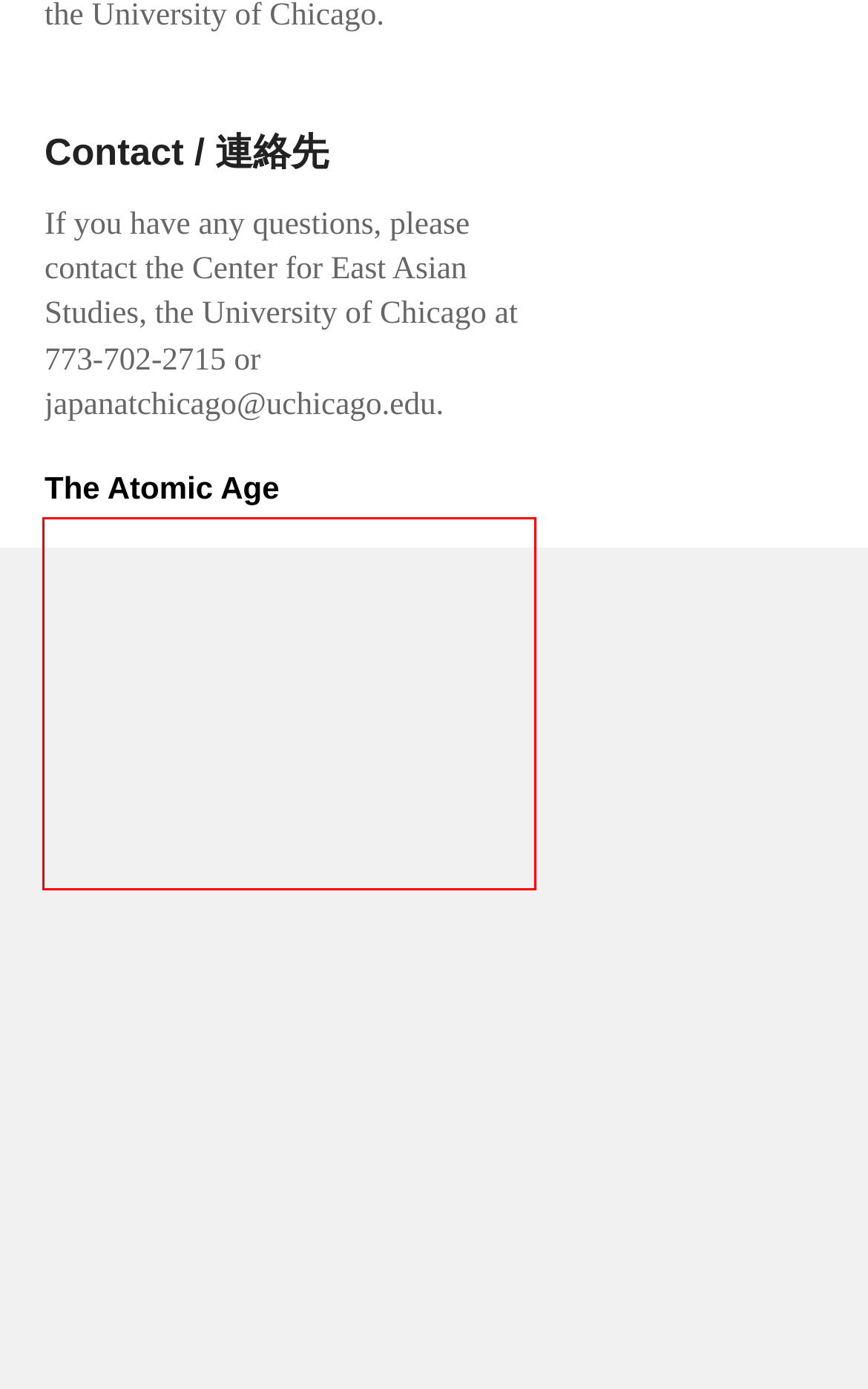Look at the screenshot of the webpage, locate the red rectangle bounding box, and generate the text content that it contains.

This website was designed by the Center for East Asian Studies, the University of Chicago, and is administered by Masaki Matsumoto, Graduate Student in the Masters of Arts Program for the Social Sciences, the University of Chicago.